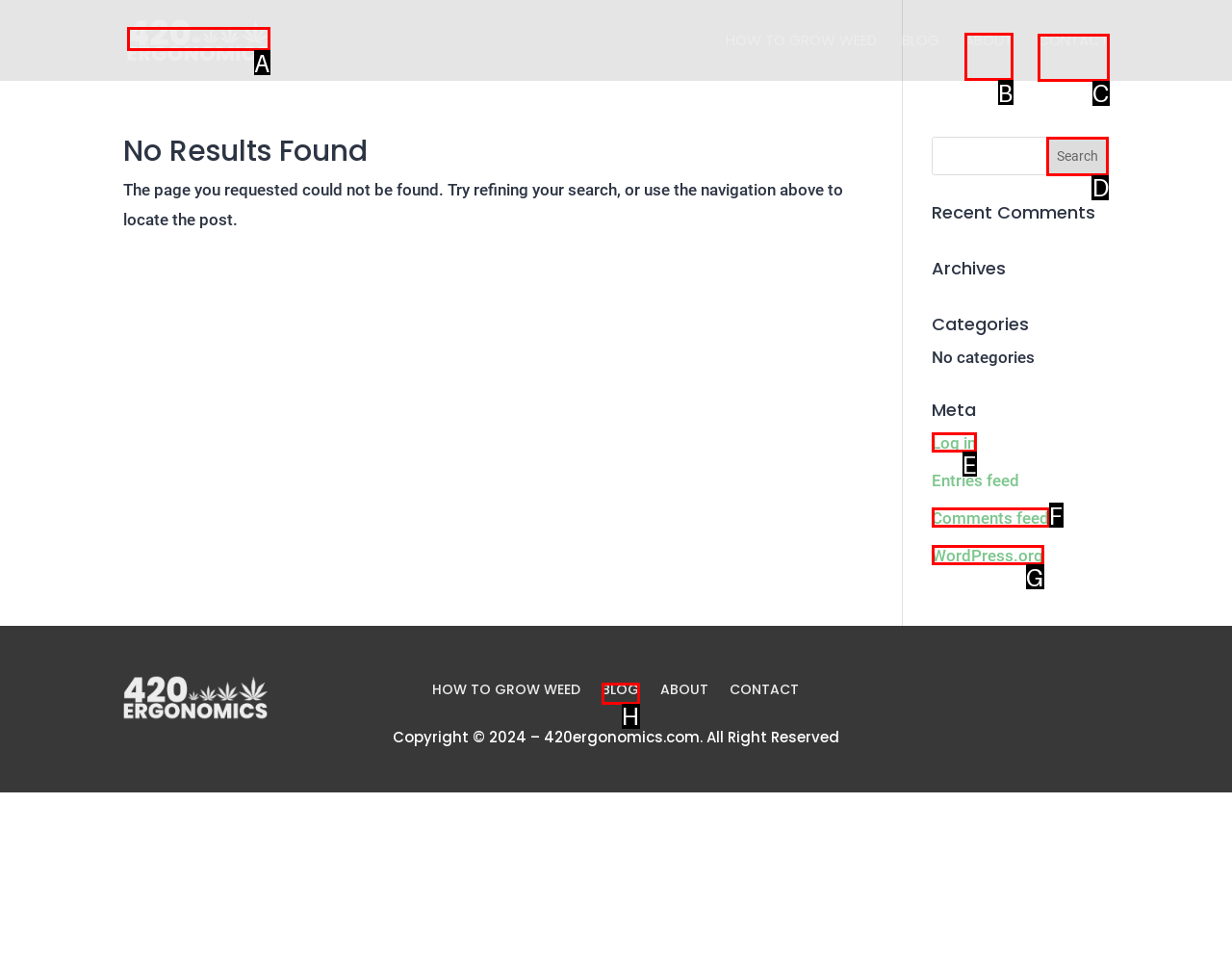From the given options, tell me which letter should be clicked to complete this task: Click on the about page
Answer with the letter only.

B